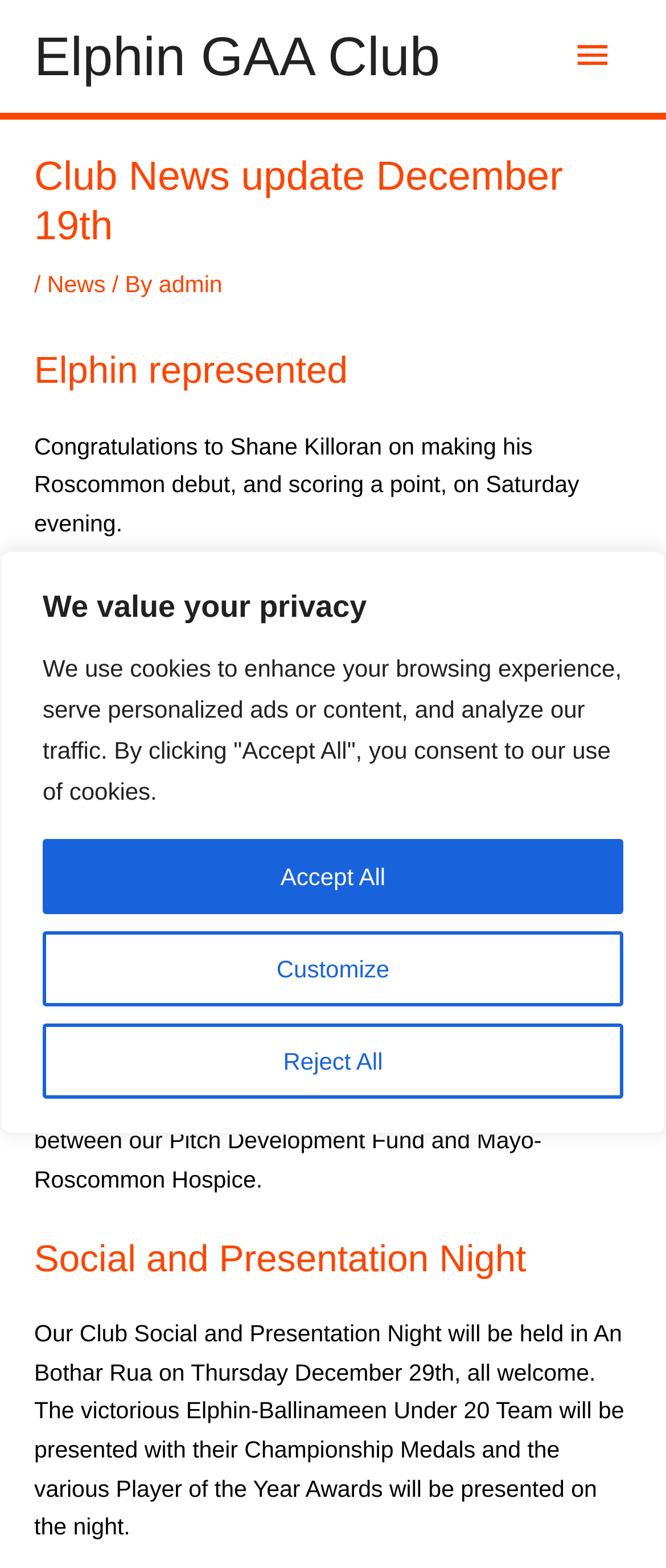Please provide the main heading of the webpage content.

Club News update December 19th